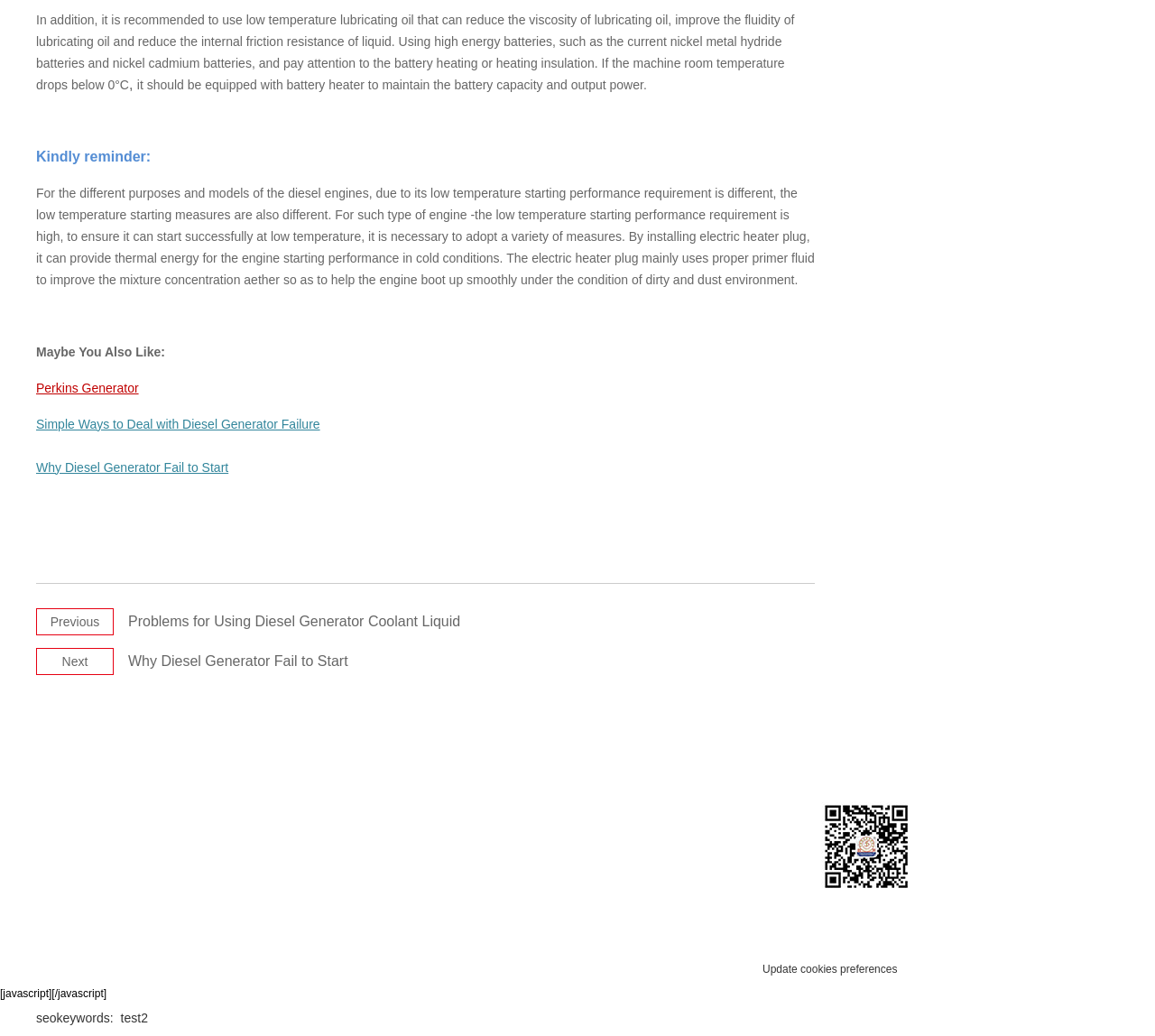What is the purpose of electric heater plug?
Using the image as a reference, answer with just one word or a short phrase.

Provide thermal energy